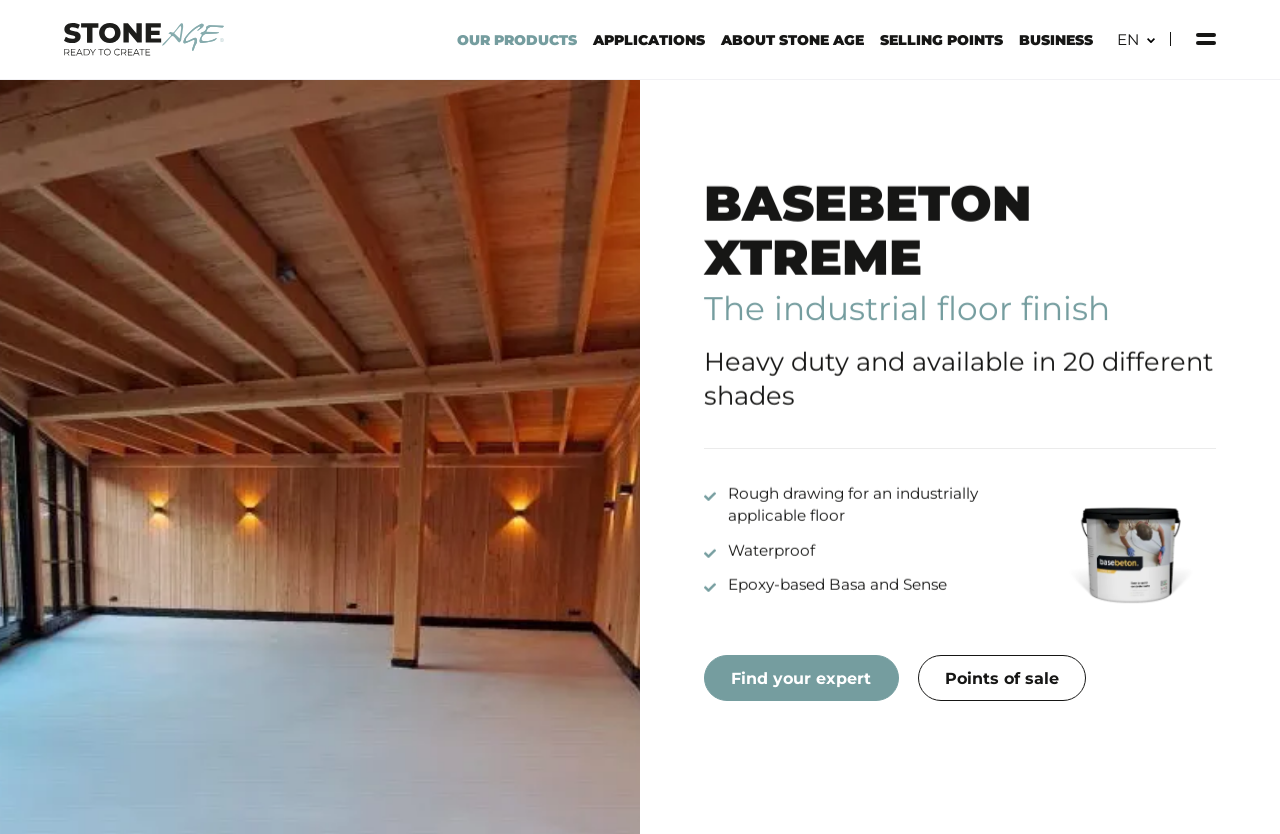Answer the question briefly using a single word or phrase: 
What is the material of the product?

Epoxy-based